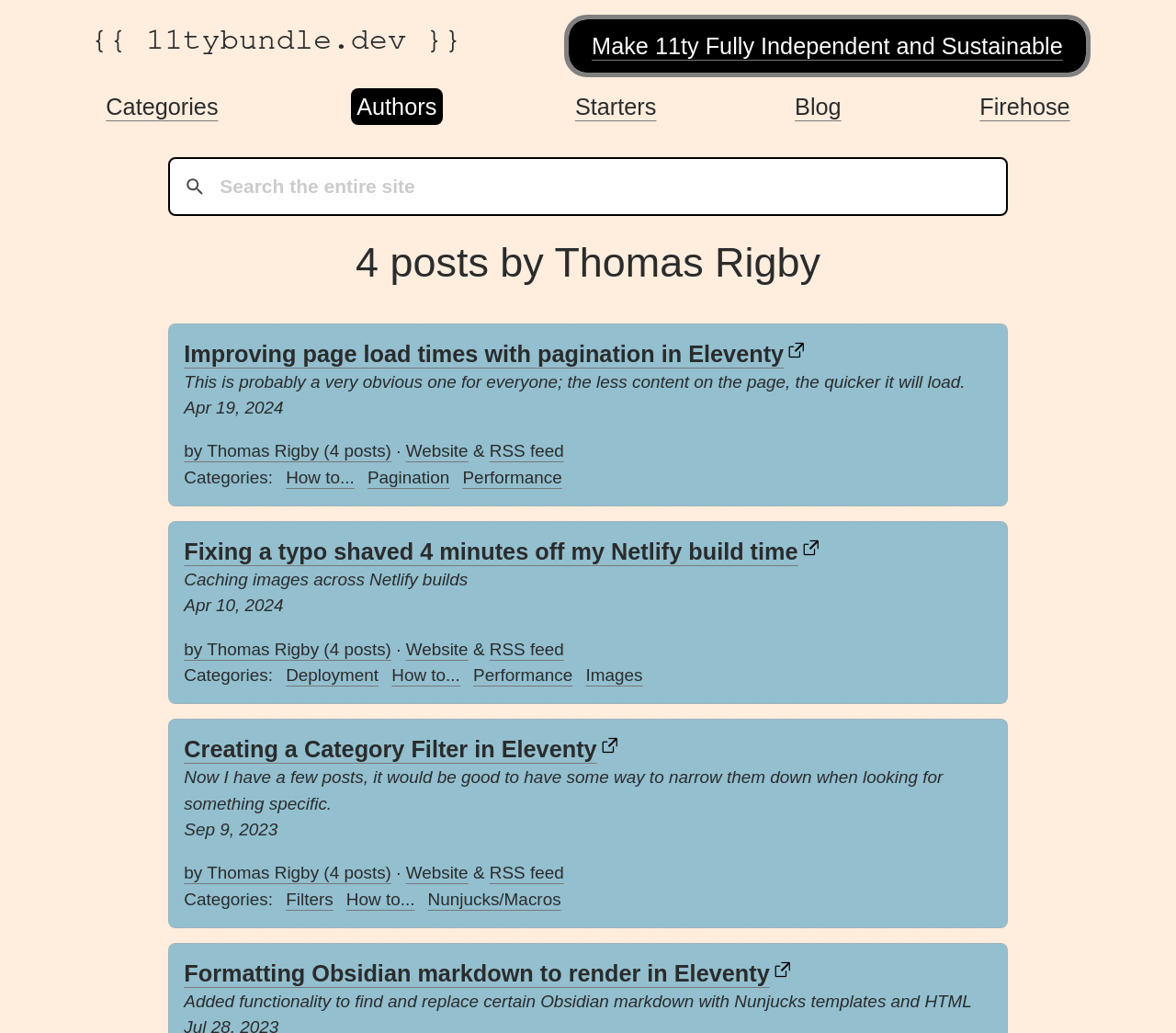What is the category of the first post?
Can you give a detailed and elaborate answer to the question?

The first post has a category link 'How to...' which indicates that the post belongs to the 'How to...' category.